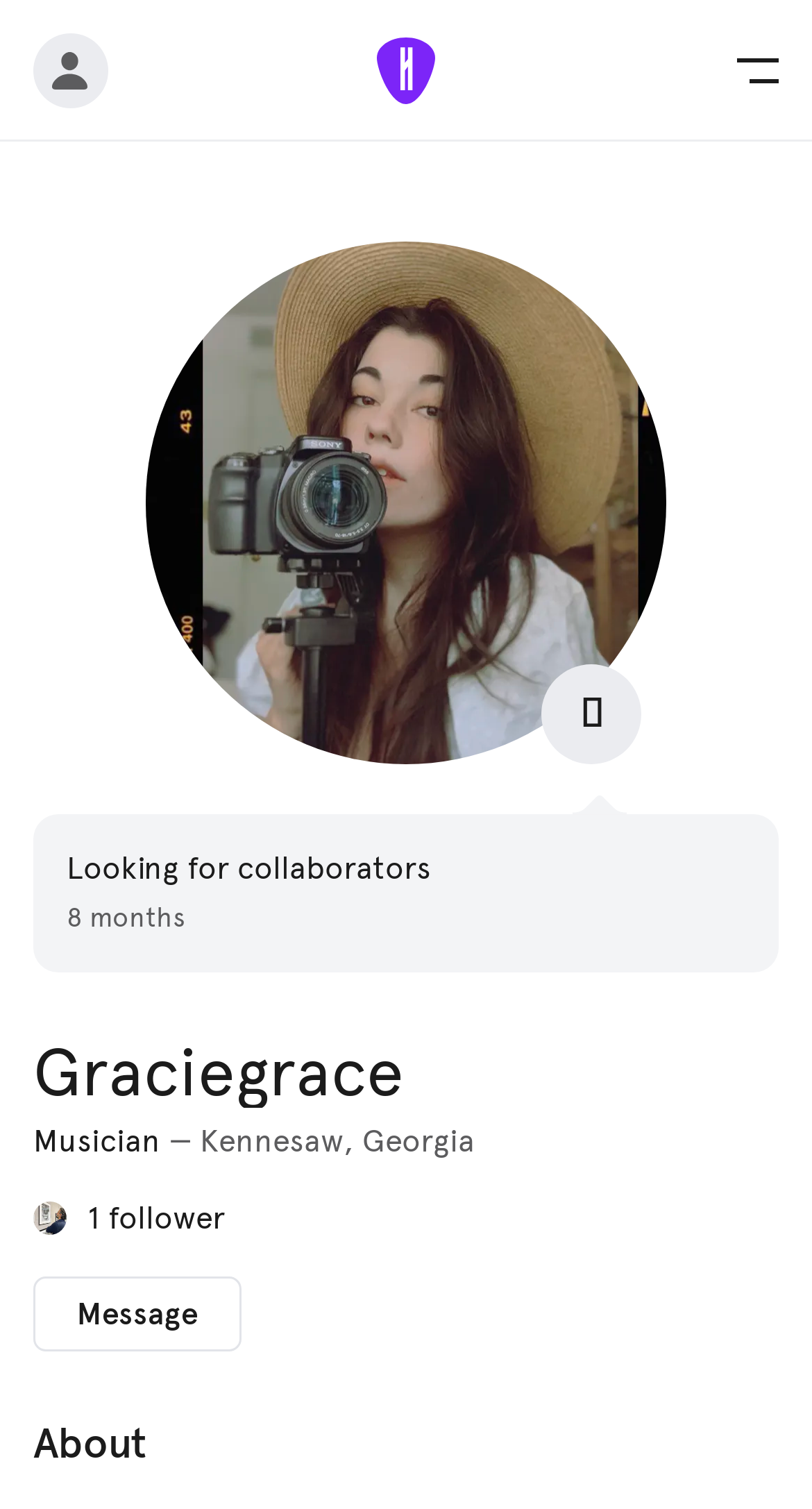Using the format (top-left x, top-left y, bottom-right x, bottom-right y), and given the element description, identify the bounding box coordinates within the screenshot: 1 follower

[0.041, 0.793, 0.959, 0.823]